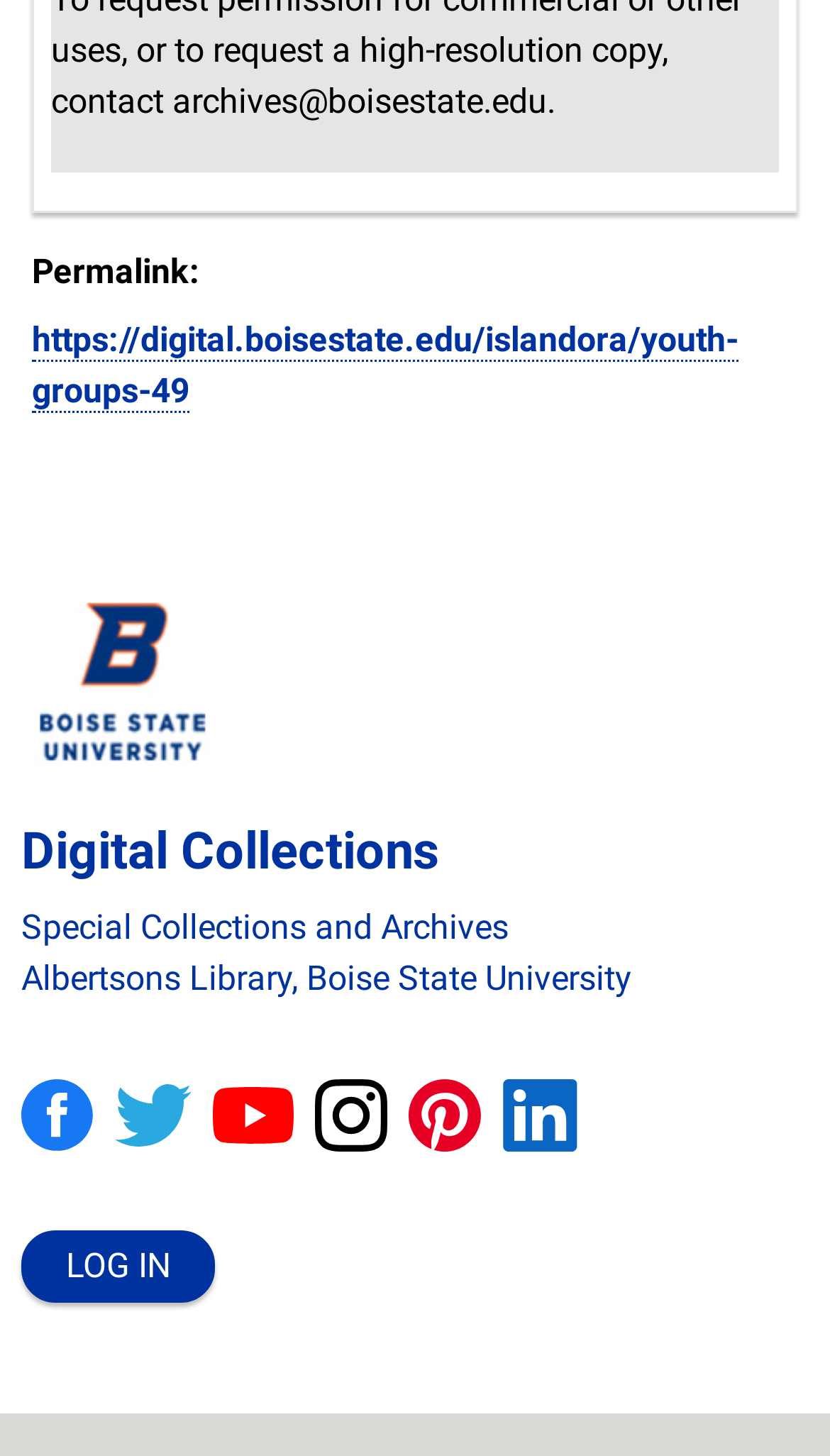Point out the bounding box coordinates of the section to click in order to follow this instruction: "Log in".

[0.026, 0.845, 0.259, 0.895]